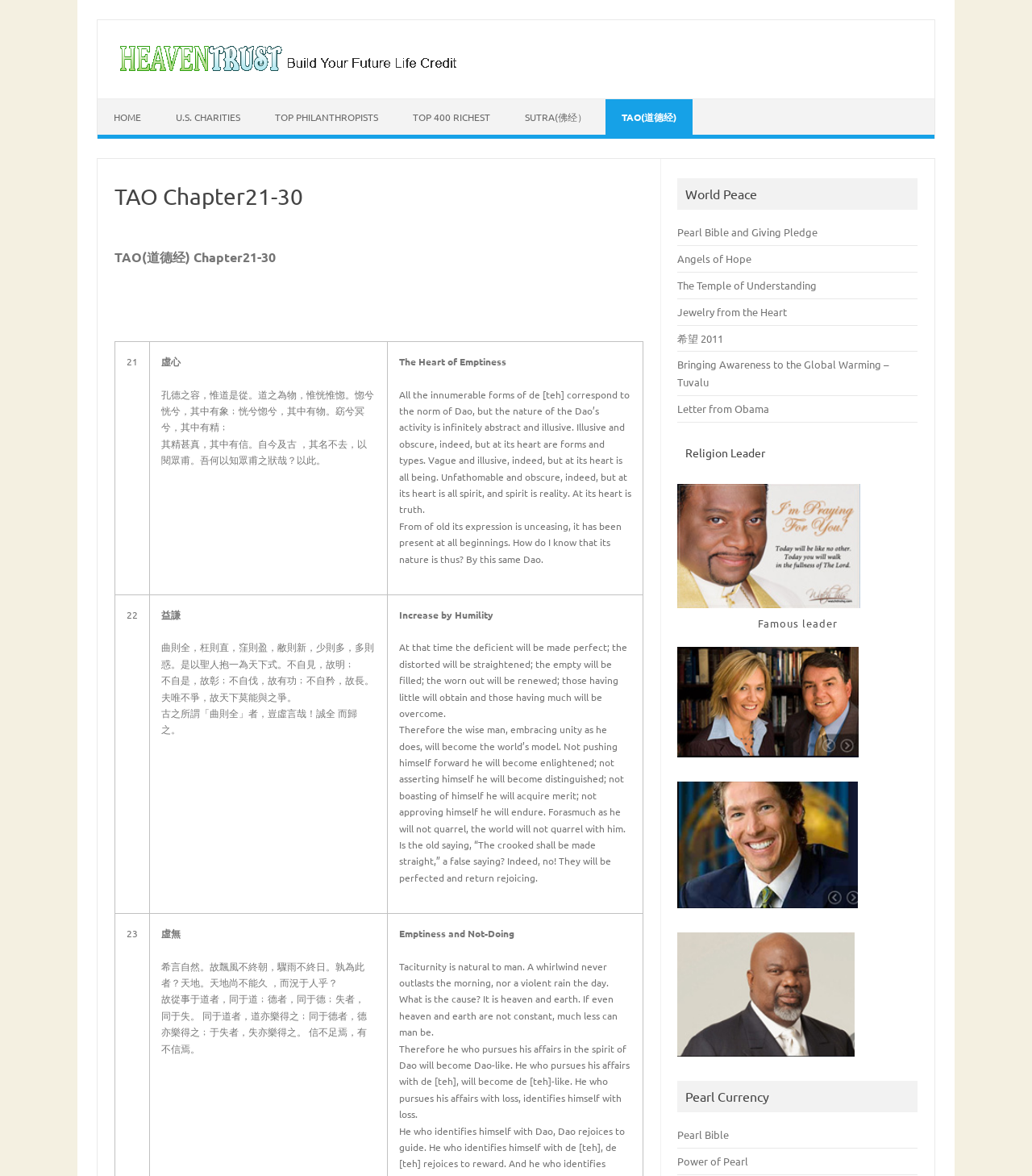Find the bounding box coordinates of the area to click in order to follow the instruction: "Go to U.S. CHARITIES".

[0.155, 0.084, 0.248, 0.115]